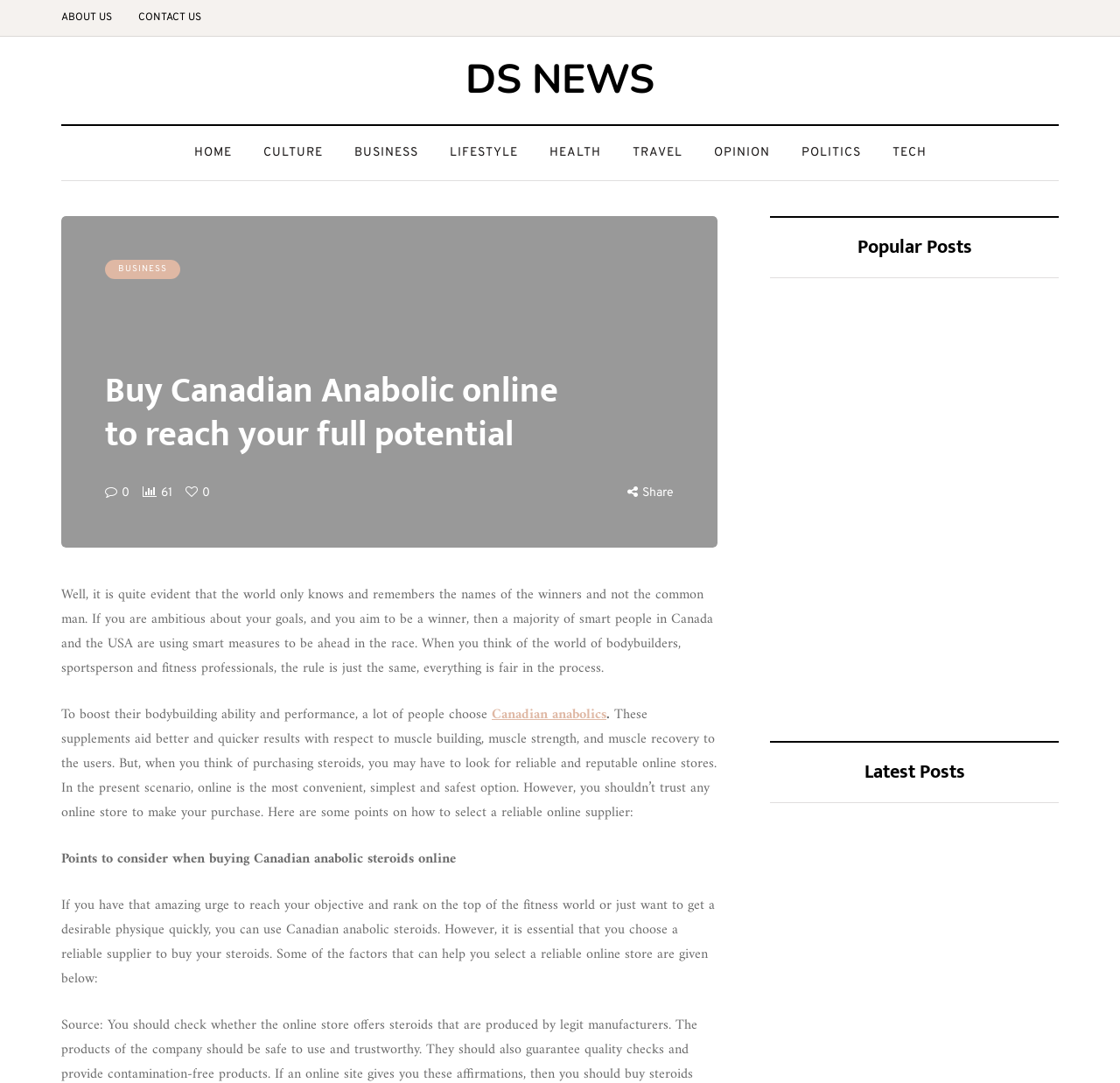Find the bounding box coordinates for the element that must be clicked to complete the instruction: "Click on Best Popeyes Menu Items (From a Nutritionist’s POV)". The coordinates should be four float numbers between 0 and 1, indicated as [left, top, right, bottom].

[0.688, 0.453, 0.805, 0.515]